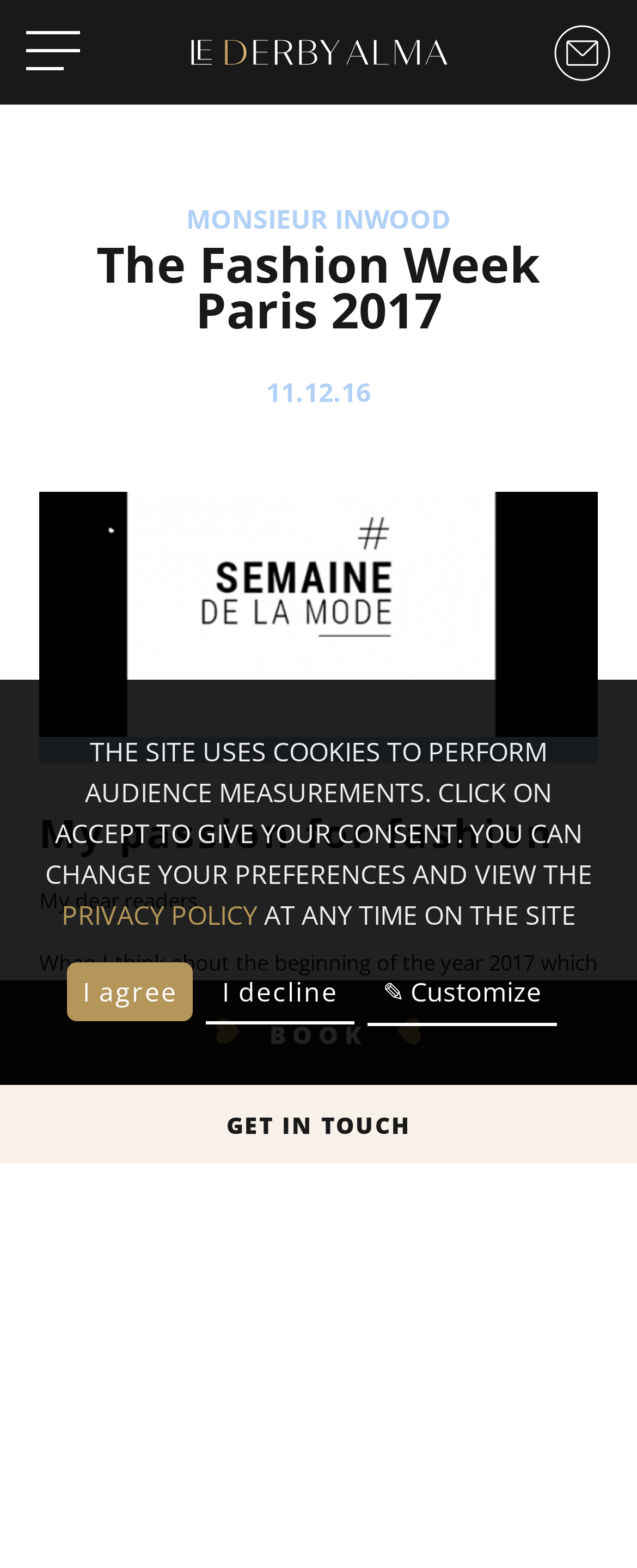Locate and extract the text of the main heading on the webpage.

The Fashion Week Paris 2017